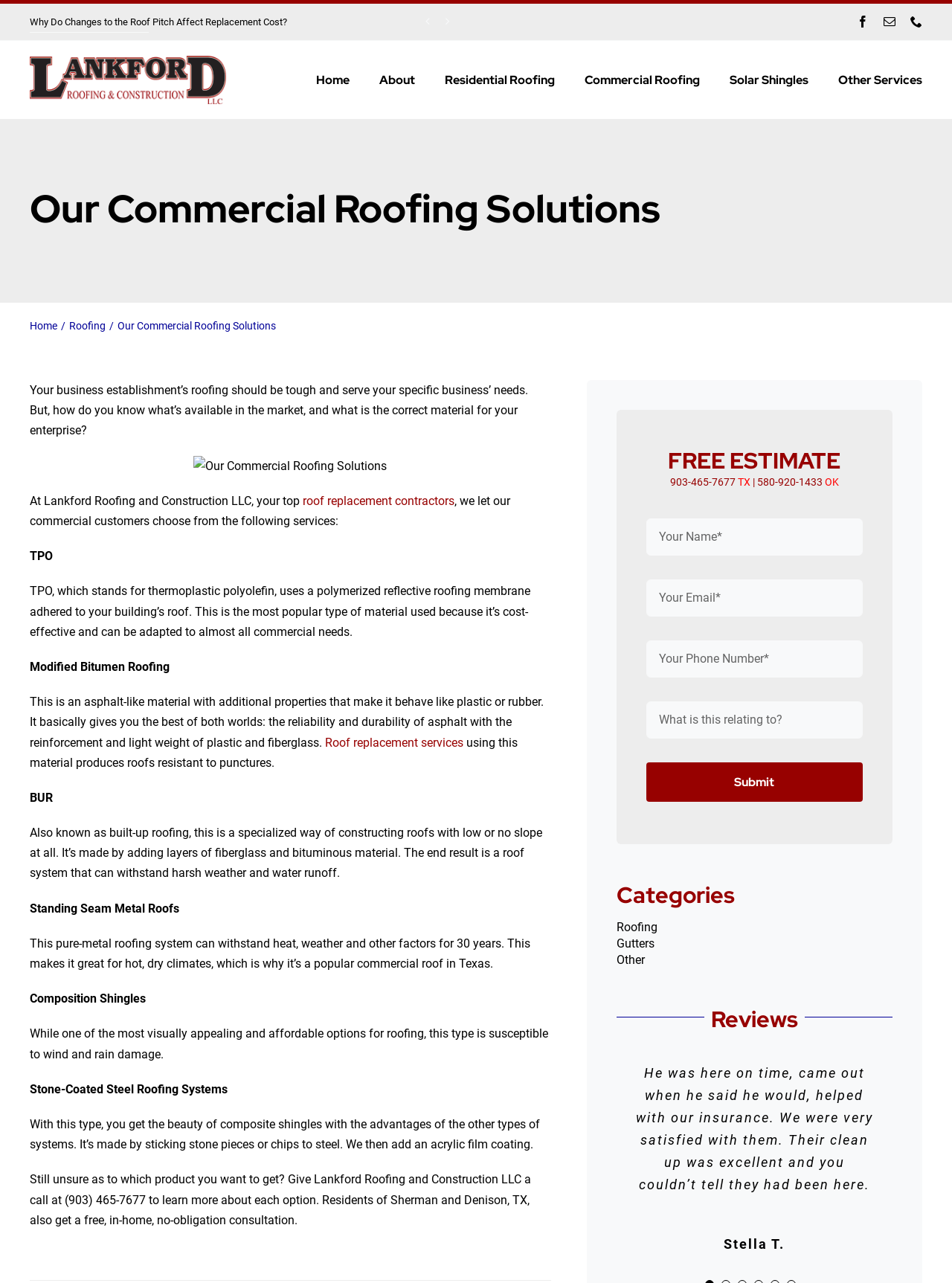Generate a thorough description of the webpage.

This webpage is about commercial roofing solutions provided by Lankford Roofing and Construction LLC, a top roof replacement contractor in Texas. At the top of the page, there is a marquee element with navigation buttons "Previous" and "Next" on the right side. Below that, there are social media links to Facebook, mail, and phone. 

On the left side, there is a logo of Lankford Roofing & Construction LLC with a link to the company's homepage. Next to it, there is a main navigation menu with links to "Home", "About", "Residential Roofing", "Commercial Roofing", "Solar Shingles", and "Other Services". 

The main content of the page is divided into sections. The first section has a heading "Our Commercial Roofing Solutions" and a brief introduction to the importance of choosing the right roofing material for a business. Below that, there is a list of commercial roofing services offered by Lankford Roofing and Construction LLC, including TPO, Modified Bitumen Roofing, BUR, Standing Seam Metal Roofs, Composition Shingles, and Stone-Coated Steel Roofing Systems. Each service is described in detail, including its benefits and features.

On the right side of the page, there is a call-to-action section with a heading "FREE ESTIMATE" and a form to fill out to request a free estimate. Below that, there are reviews from satisfied customers, including quotes and ratings.

At the bottom of the page, there are links to categories, including "Roofing", "Gutters", and "Other", as well as a "Go to Top" button.